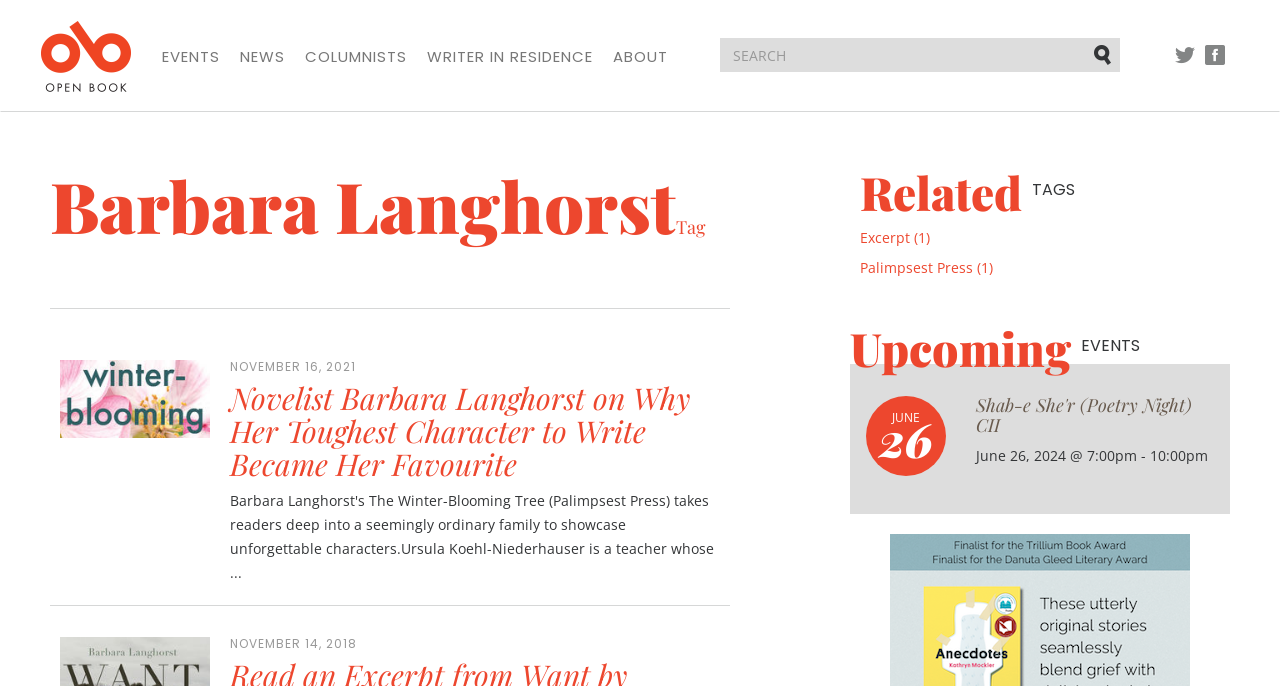What is the topic of the upcoming event on June 26?
Using the visual information, respond with a single word or phrase.

Shab-e She'r (Poetry Night) CII